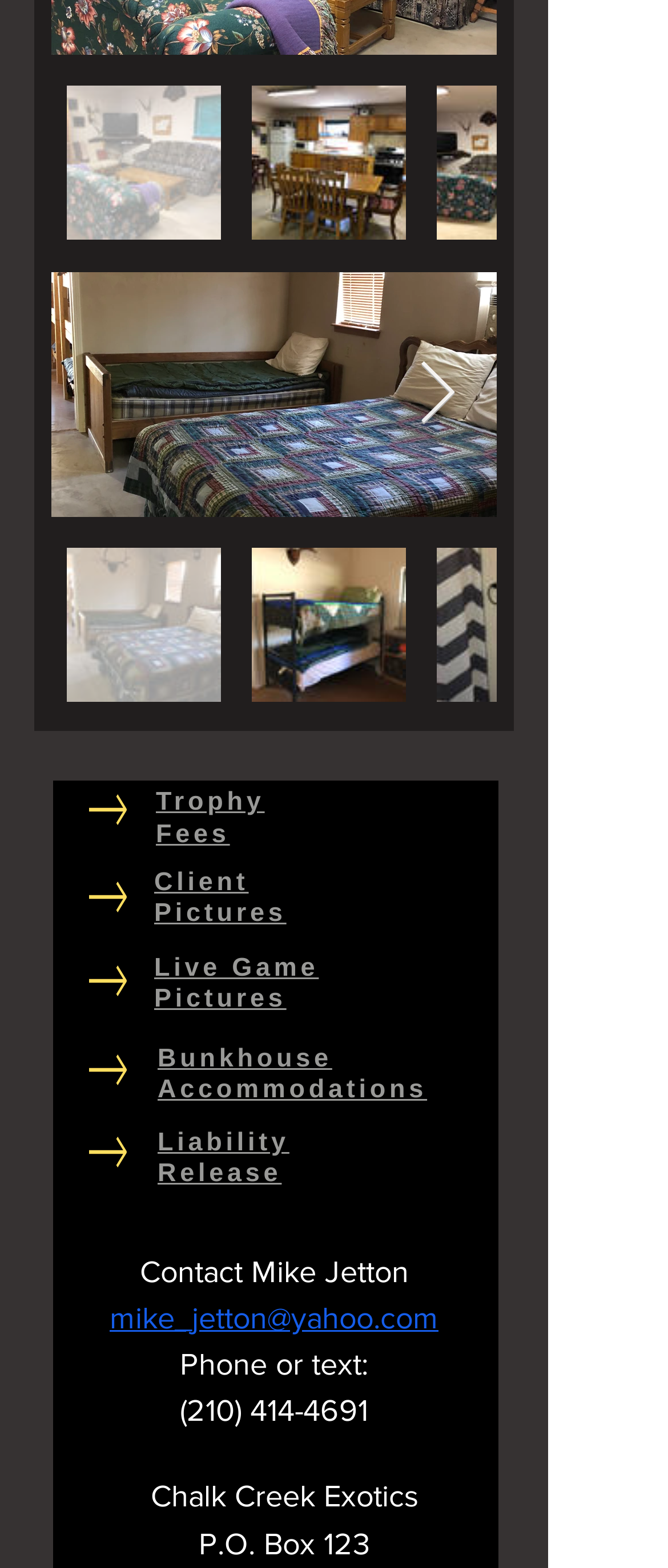Pinpoint the bounding box coordinates of the element that must be clicked to accomplish the following instruction: "Contact Mike Jetton via email". The coordinates should be in the format of four float numbers between 0 and 1, i.e., [left, top, right, bottom].

[0.164, 0.83, 0.656, 0.852]